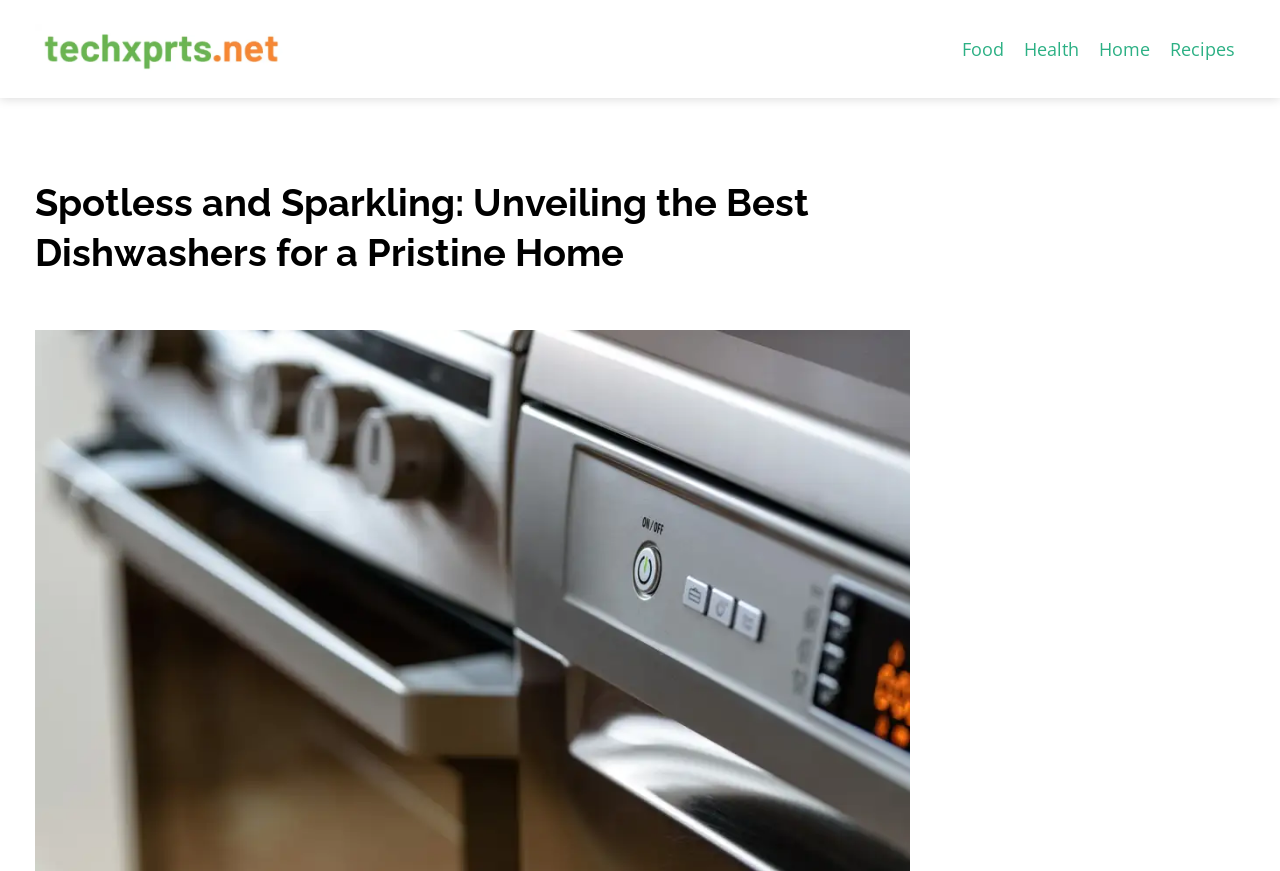What is the topic of the current article?
Give a thorough and detailed response to the question.

The heading element with text 'Spotless and Sparkling: Unveiling the Best Dishwashers for a Pristine Home' suggests that the topic of the current article is related to dishwashers.